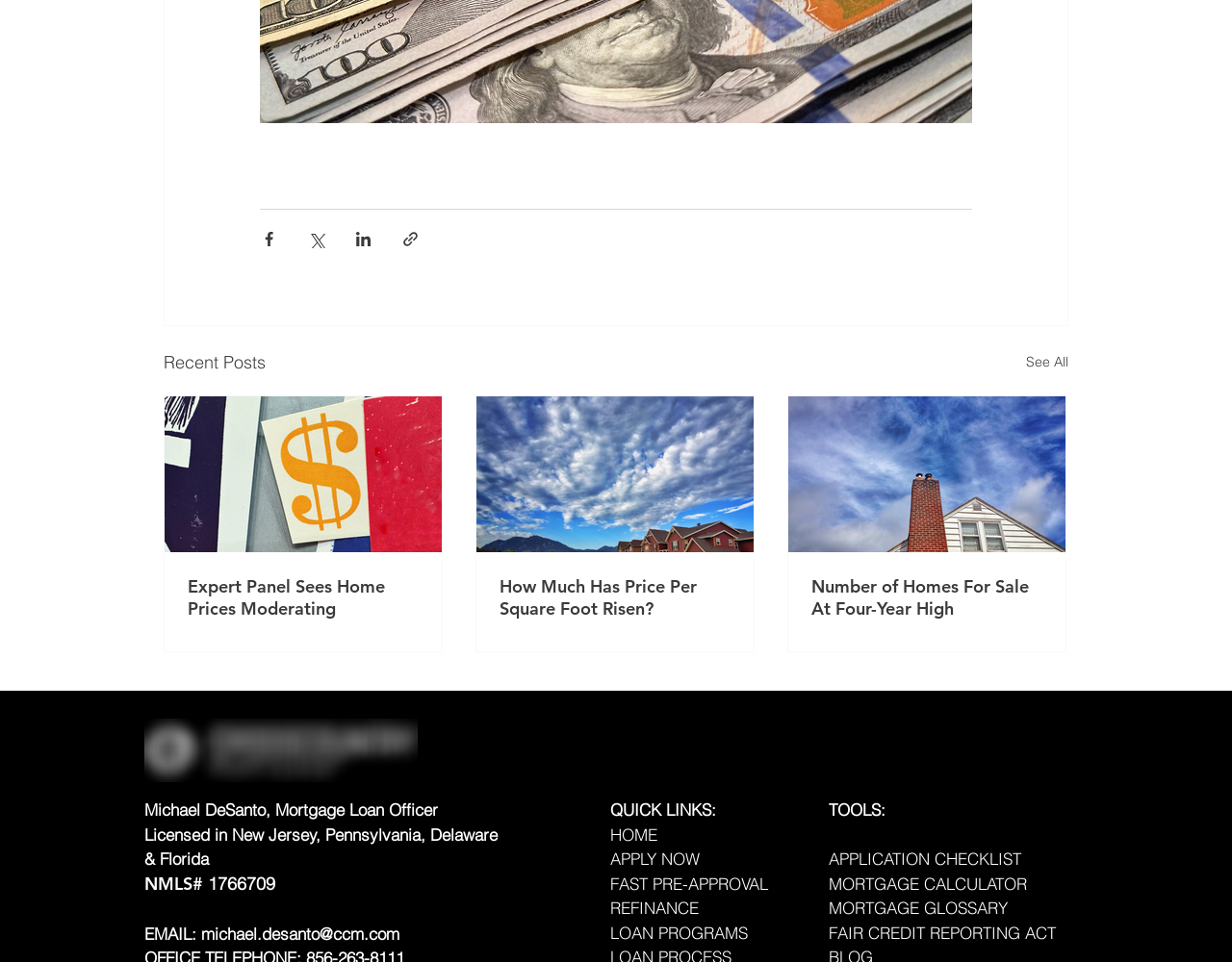Locate the bounding box coordinates of the area to click to fulfill this instruction: "See all recent posts". The bounding box should be presented as four float numbers between 0 and 1, in the order [left, top, right, bottom].

[0.833, 0.362, 0.867, 0.391]